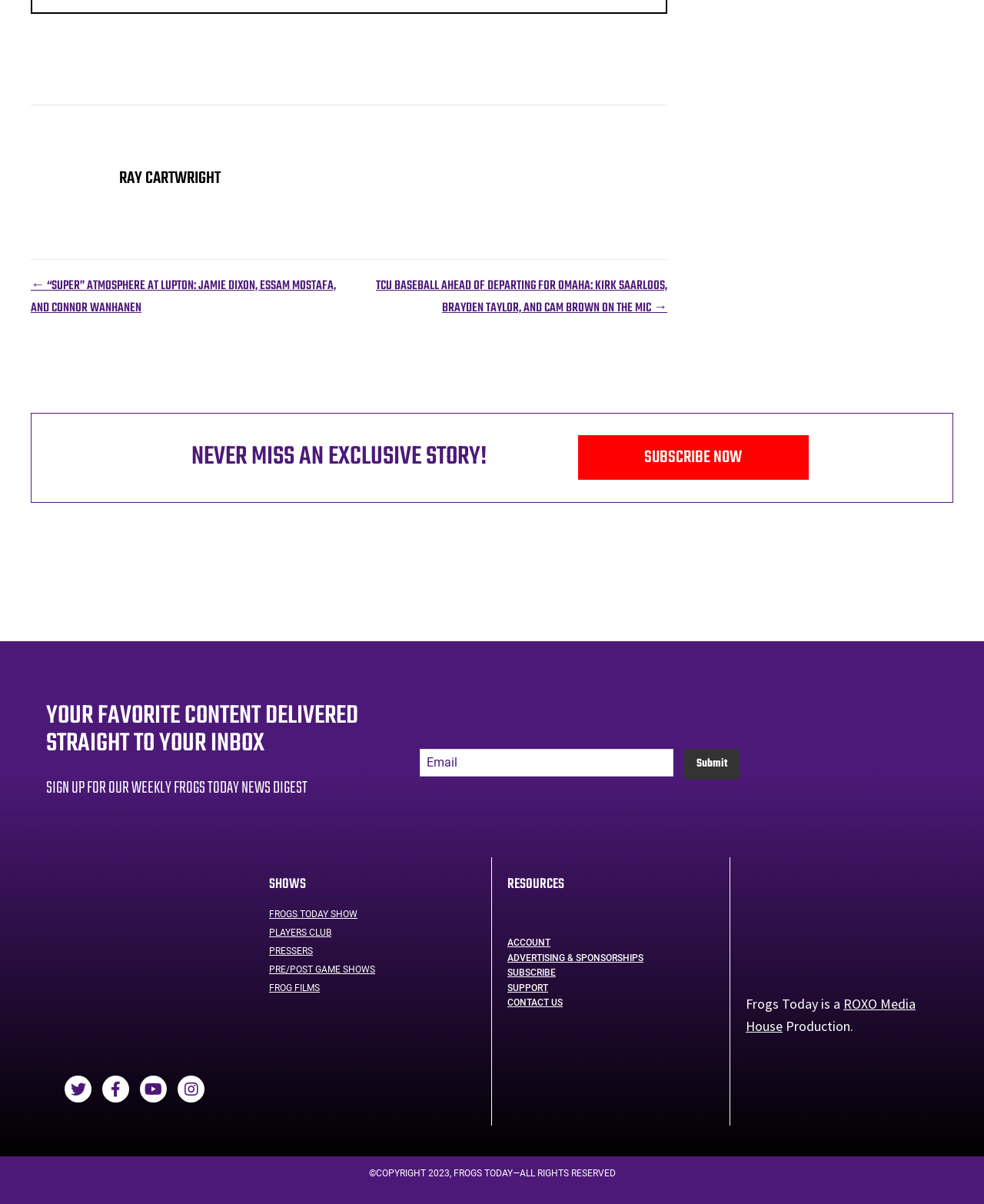Provide the bounding box coordinates of the HTML element this sentence describes: "alt="Ray Cartwright"". The bounding box coordinates consist of four float numbers between 0 and 1, i.e., [left, top, right, bottom].

[0.031, 0.119, 0.109, 0.183]